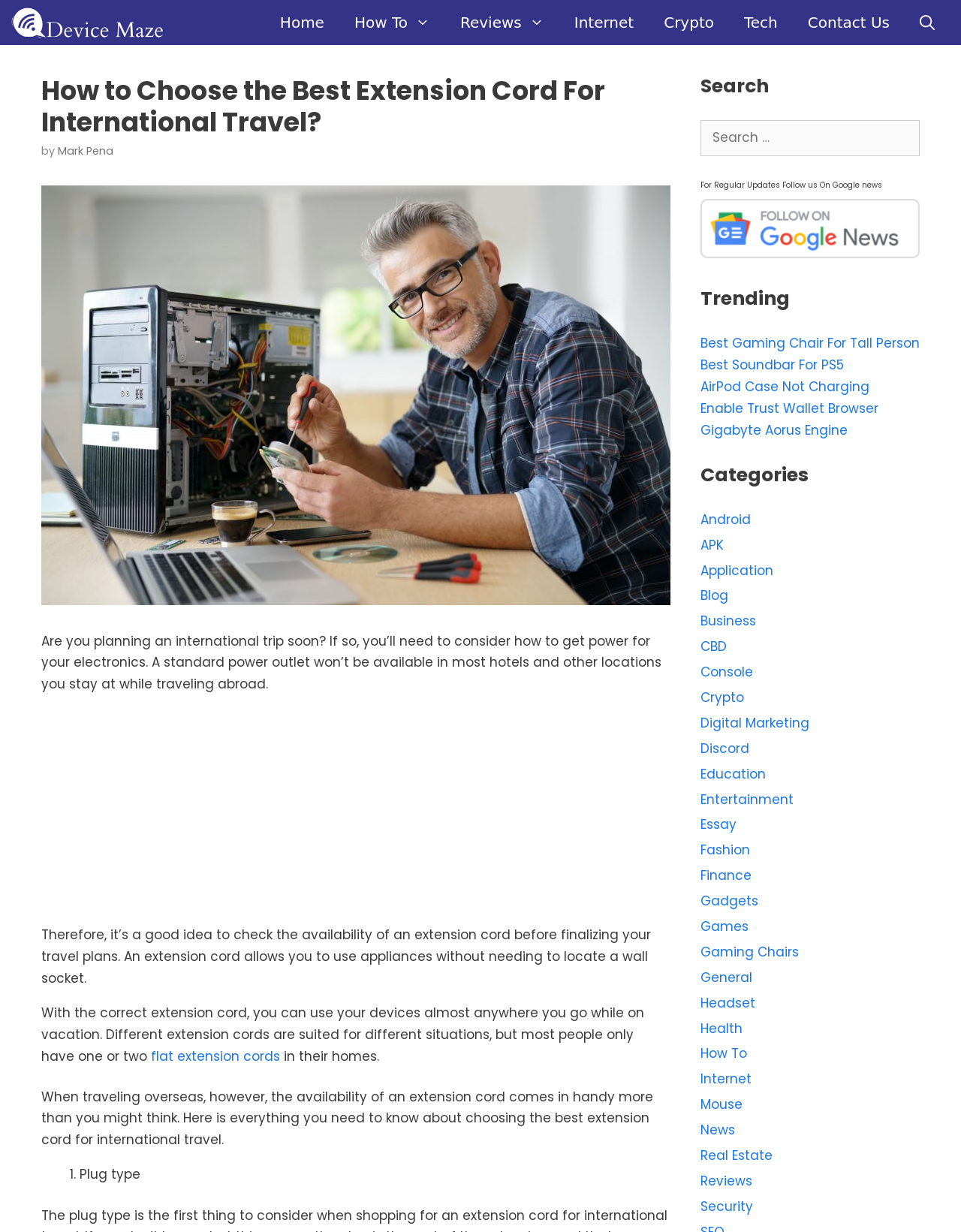Extract the primary headline from the webpage and present its text.

How to Choose the Best Extension Cord For International Travel?  